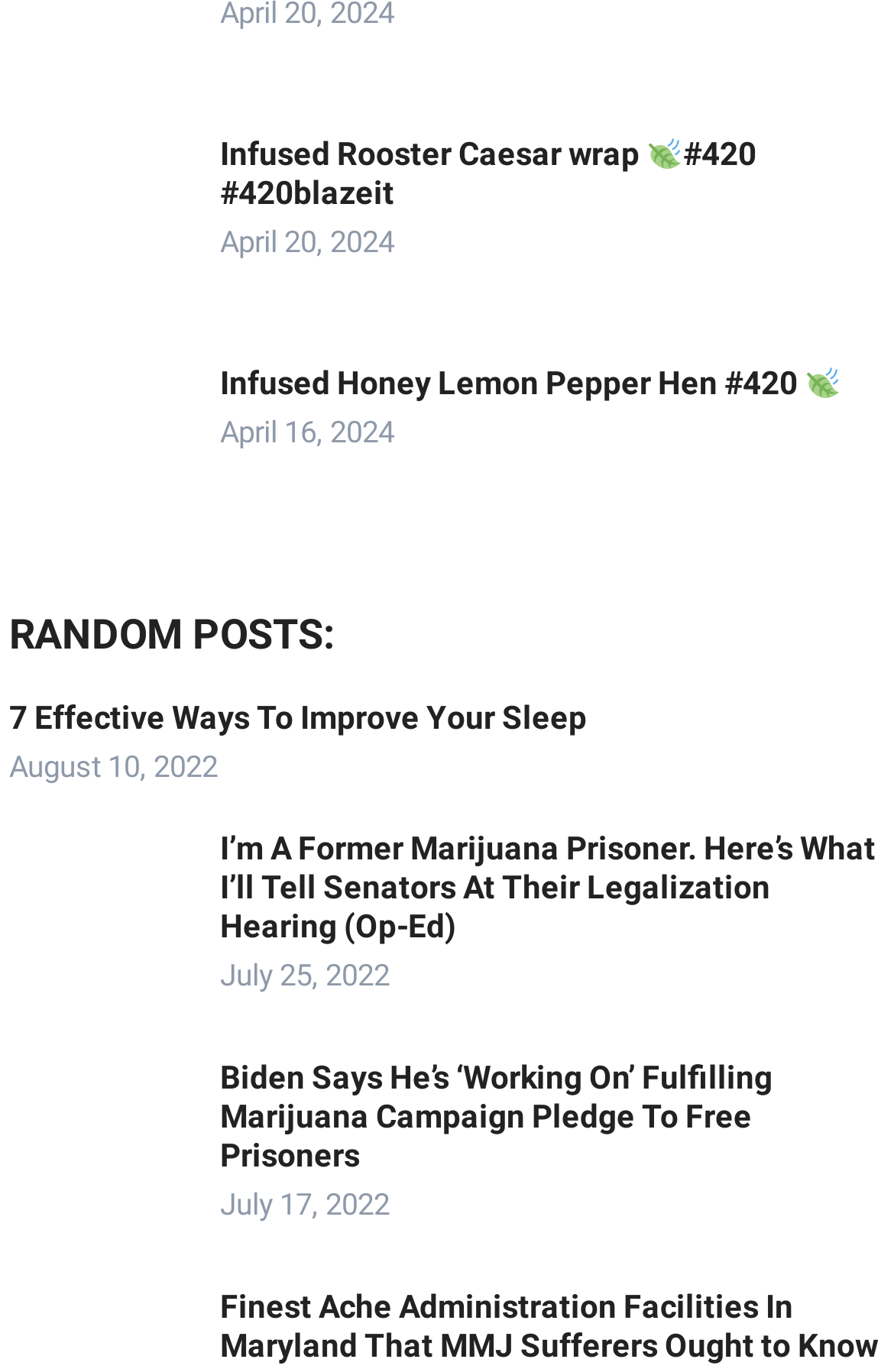What is the date of the latest post?
Could you please answer the question thoroughly and with as much detail as possible?

I looked at the dates of the posts under the heading 'RANDOM POSTS:' and found that the latest post is dated April 20, 2024.